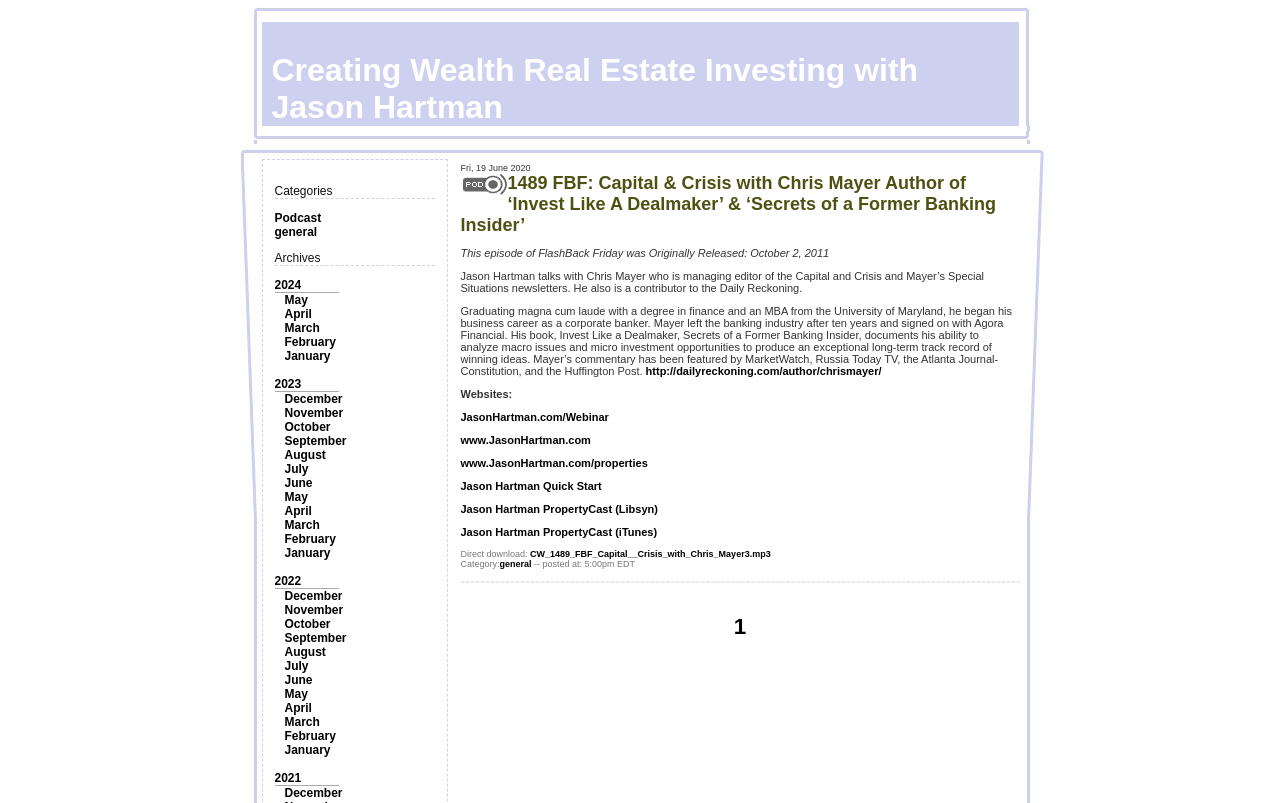Locate the bounding box coordinates of the element that needs to be clicked to carry out the instruction: "Click on the 'Podcast' link". The coordinates should be given as four float numbers ranging from 0 to 1, i.e., [left, top, right, bottom].

[0.214, 0.263, 0.251, 0.28]